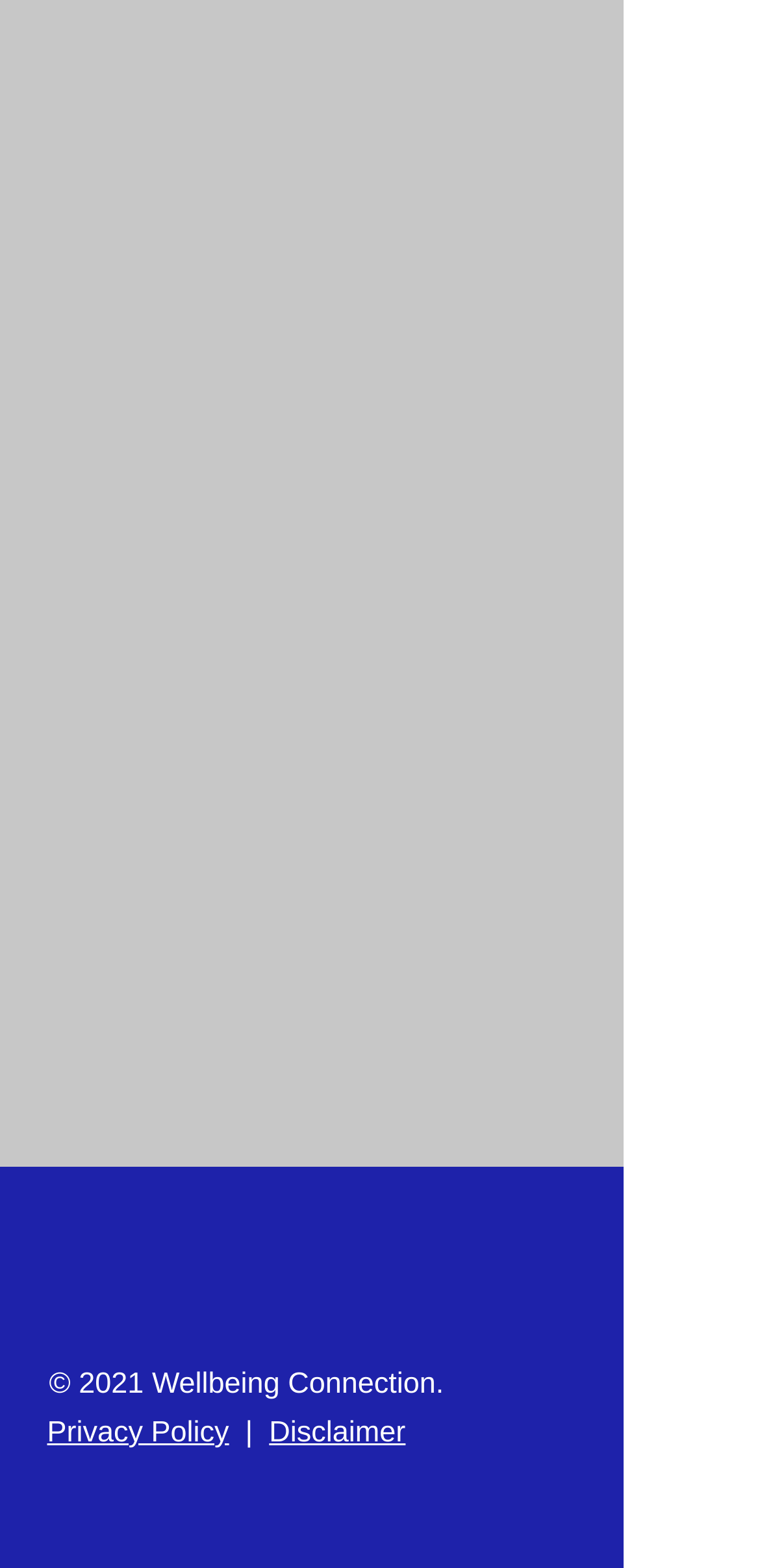Identify and provide the bounding box coordinates of the UI element described: "Privacy Policy". The coordinates should be formatted as [left, top, right, bottom], with each number being a float between 0 and 1.

[0.062, 0.903, 0.301, 0.924]